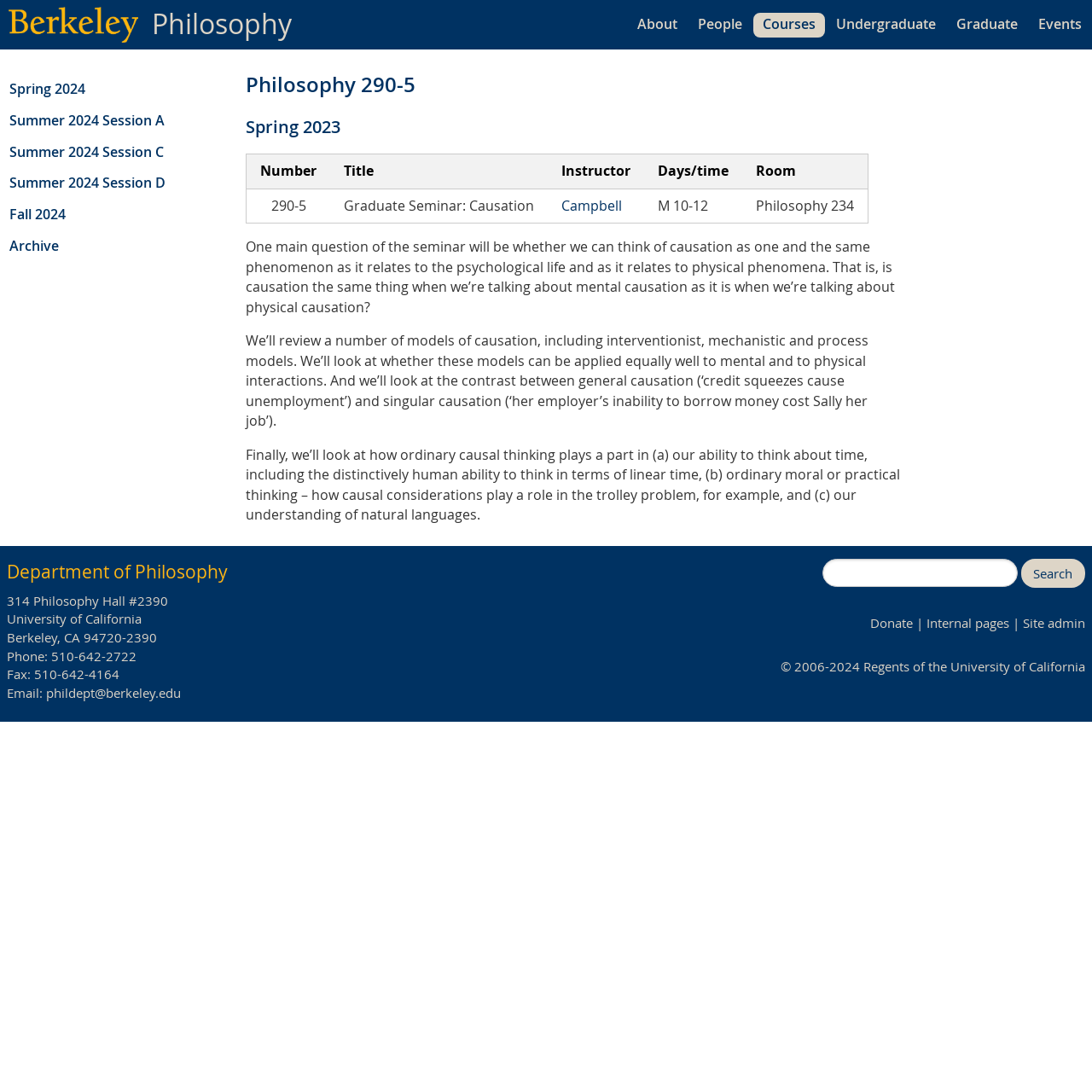What is the phone number of the department?
Please respond to the question with a detailed and well-explained answer.

The phone number of the department can be found at the bottom of the webpage, where the contact information is listed. The phone number is '510-642-2722'.